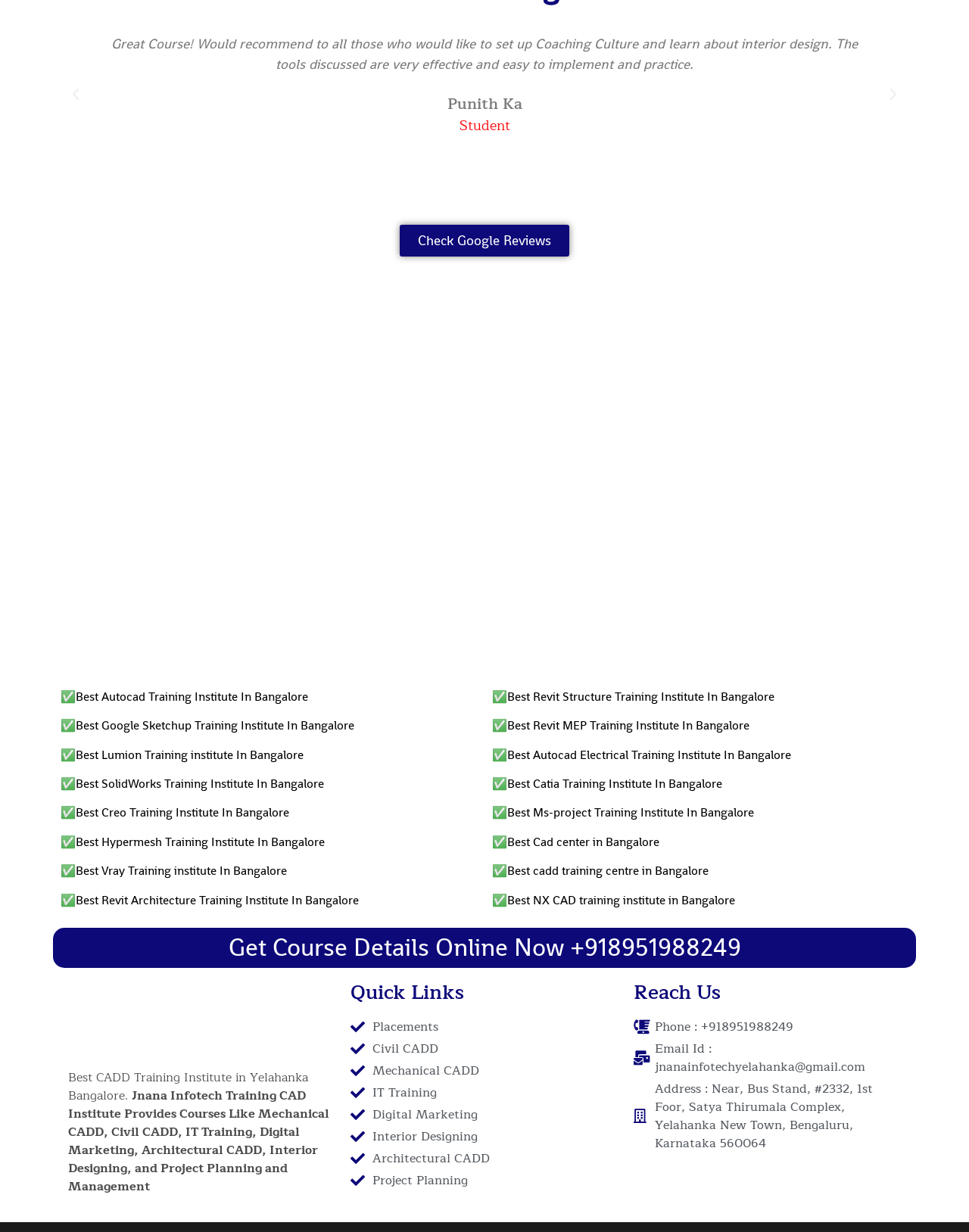Extract the bounding box for the UI element that matches this description: "Interior Designing".

[0.362, 0.94, 0.638, 0.955]